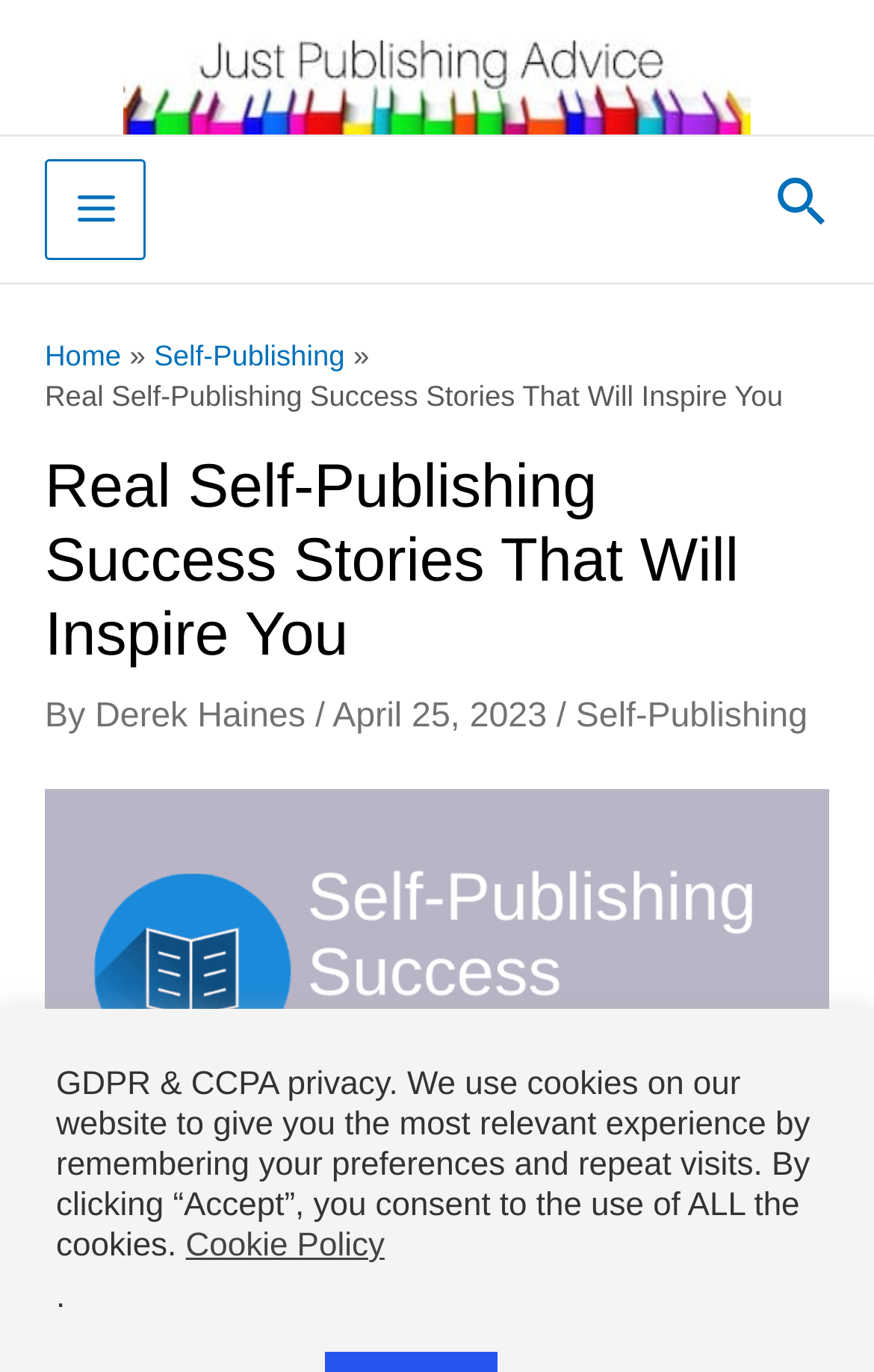What is the date of the article?
Craft a detailed and extensive response to the question.

The date can be found in the section below the main heading, where it says '/ April 25, 2023 /'.